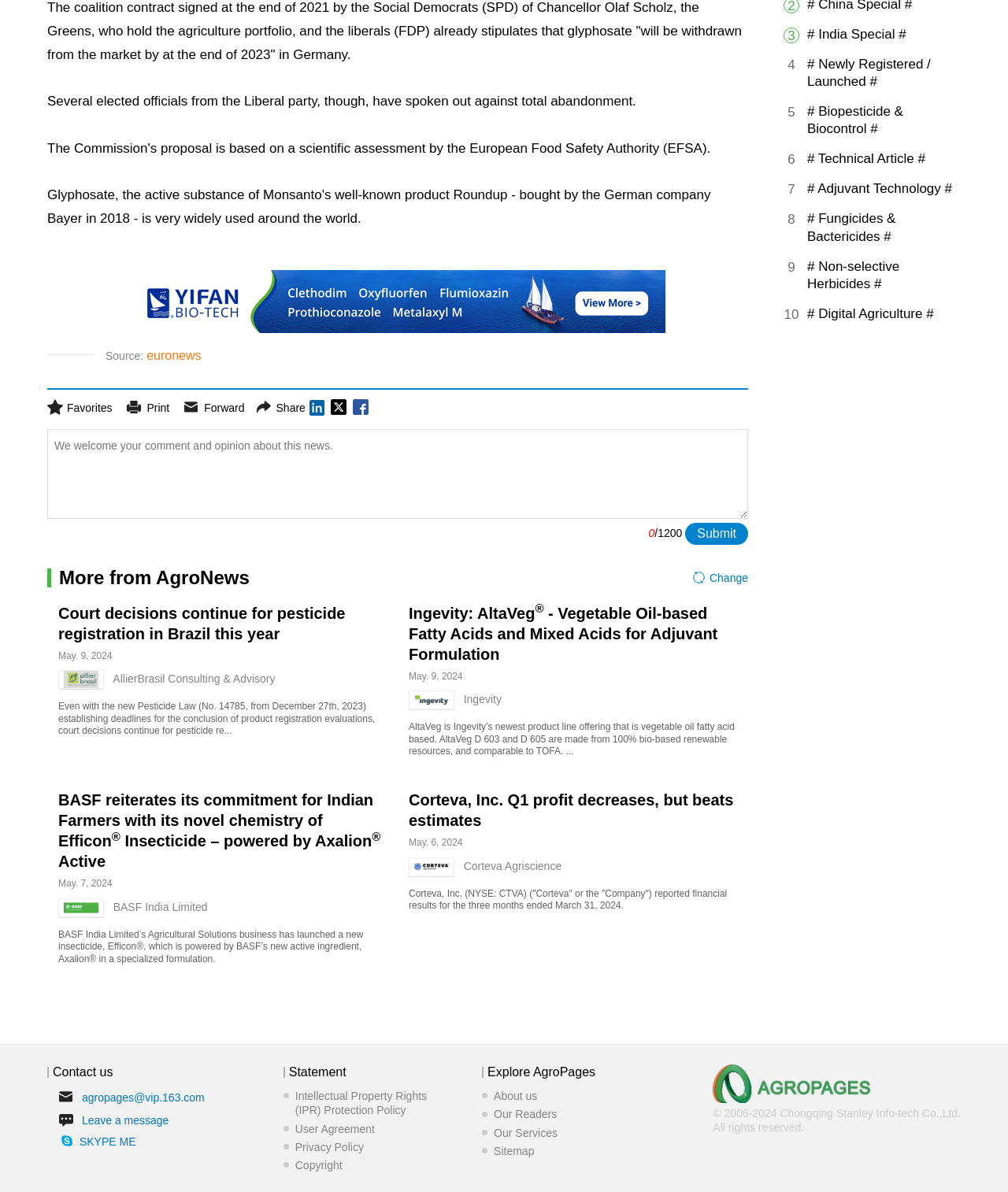Locate the bounding box coordinates of the element to click to perform the following action: 'Click the 'Court decisions continue for pesticide registration in Brazil this year' link'. The coordinates should be given as four float values between 0 and 1, in the form of [left, top, right, bottom].

[0.058, 0.507, 0.343, 0.539]